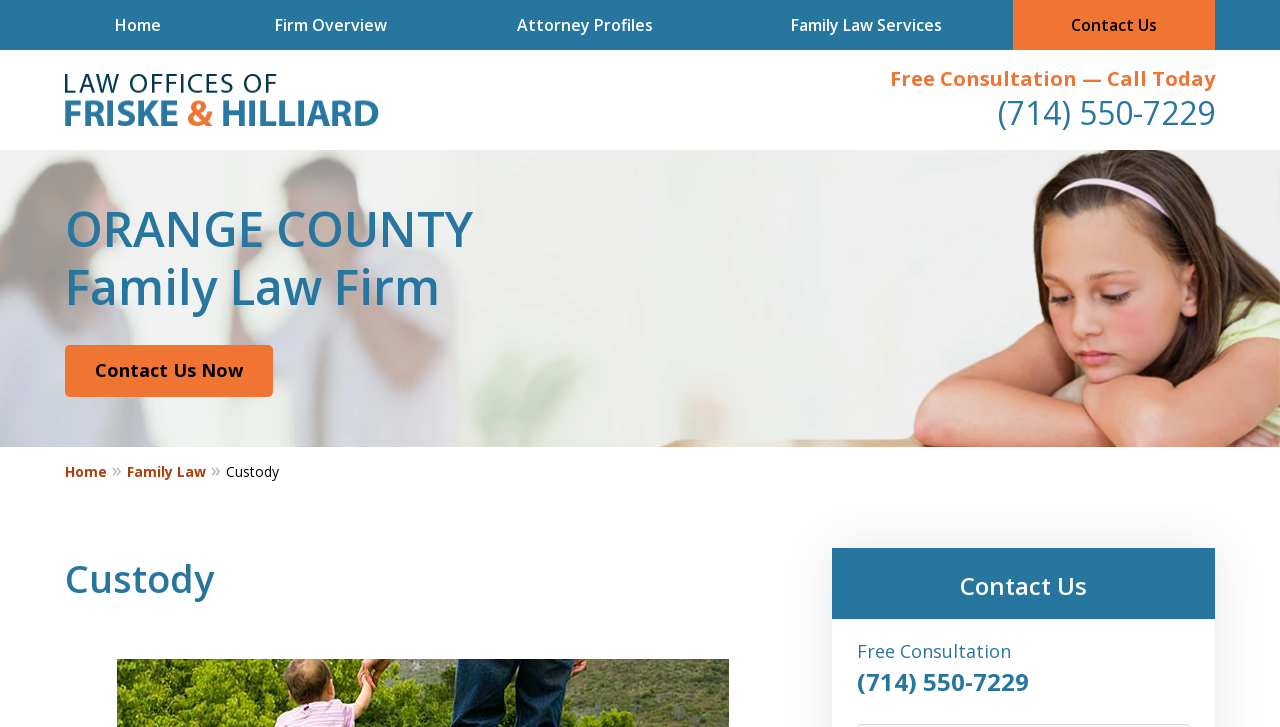Find the bounding box coordinates of the element to click in order to complete the given instruction: "Learn more about 'Custody'."

[0.177, 0.636, 0.218, 0.662]